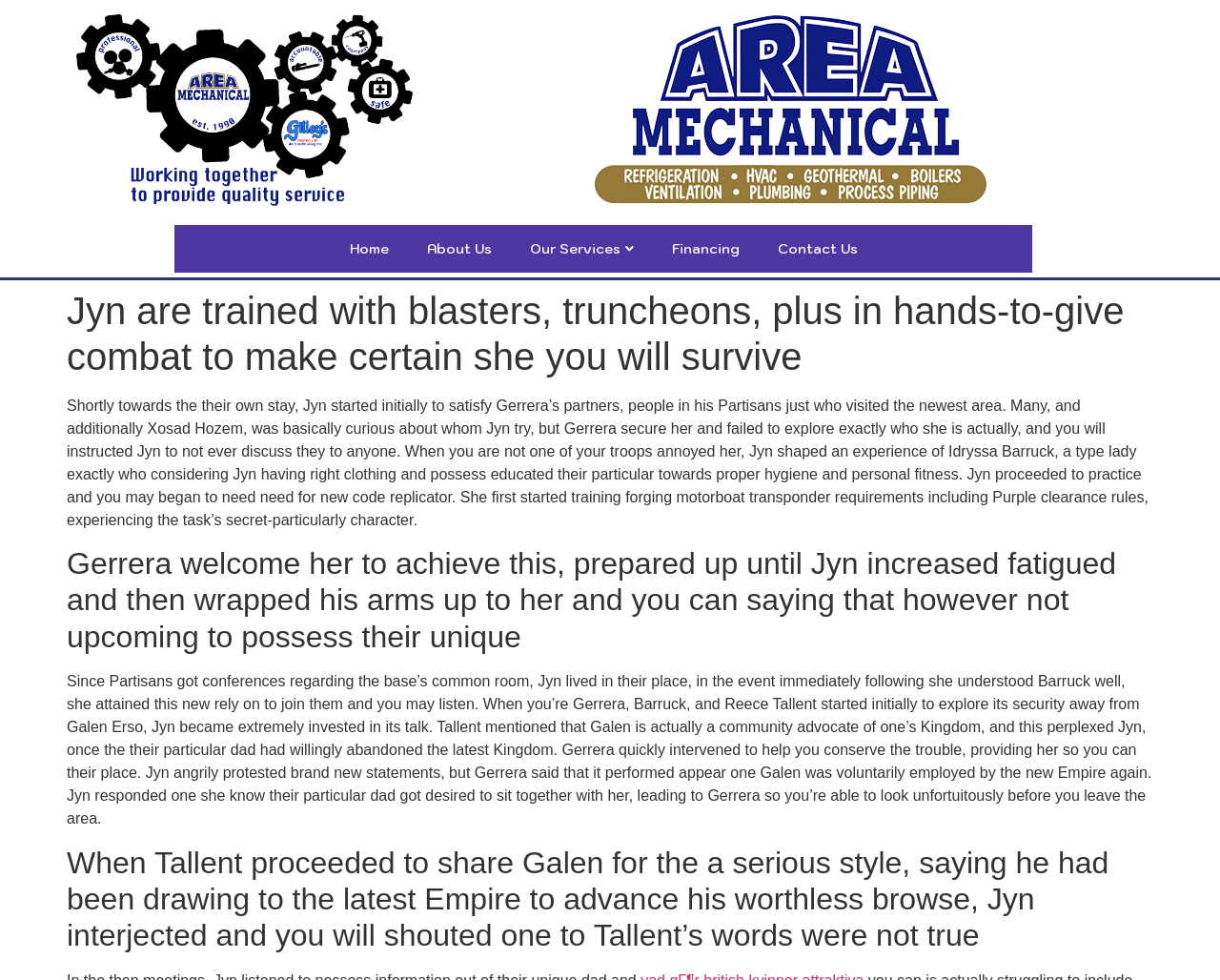Extract the bounding box of the UI element described as: "Financing".

[0.535, 0.229, 0.622, 0.278]